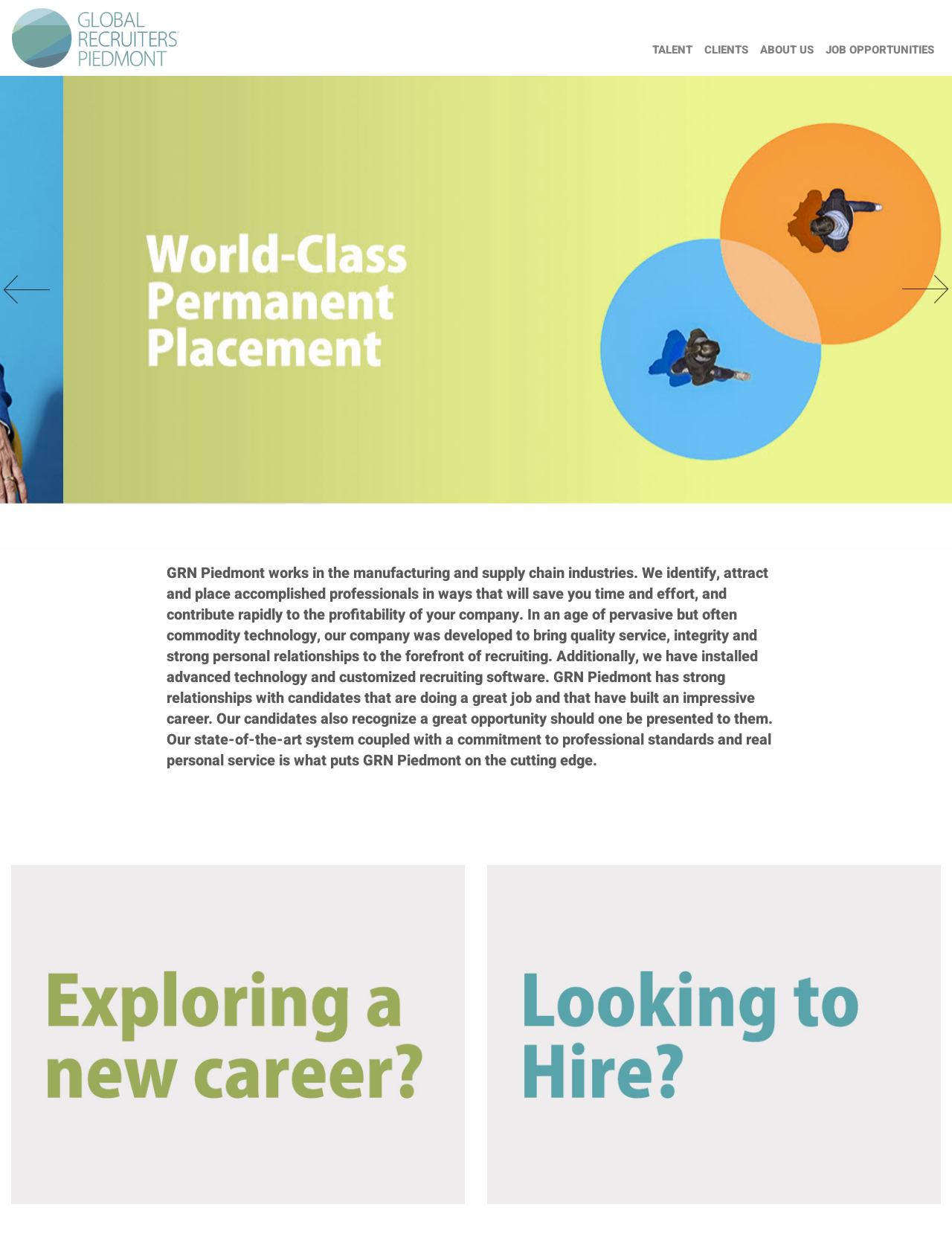Observe the image and answer the following question in detail: What is the purpose of GRN Piedmont?

According to the webpage content, GRN Piedmont identifies, attracts, and places accomplished professionals in ways that will save time and effort, and contribute rapidly to the profitability of a company, which indicates that the purpose of GRN Piedmont is recruiting.